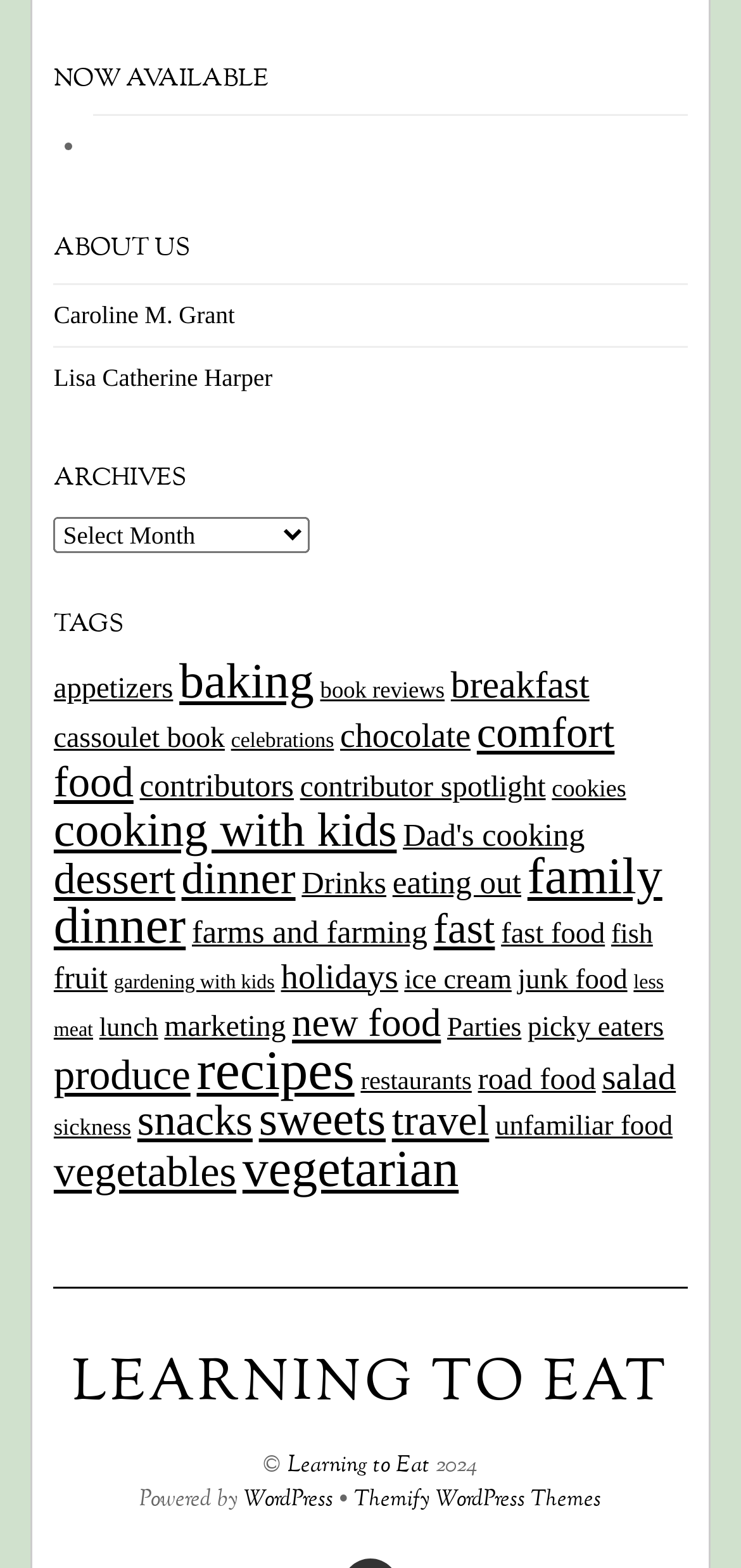Highlight the bounding box coordinates of the element you need to click to perform the following instruction: "Click on 'LEARNING TO EAT'."

[0.097, 0.857, 0.903, 0.908]